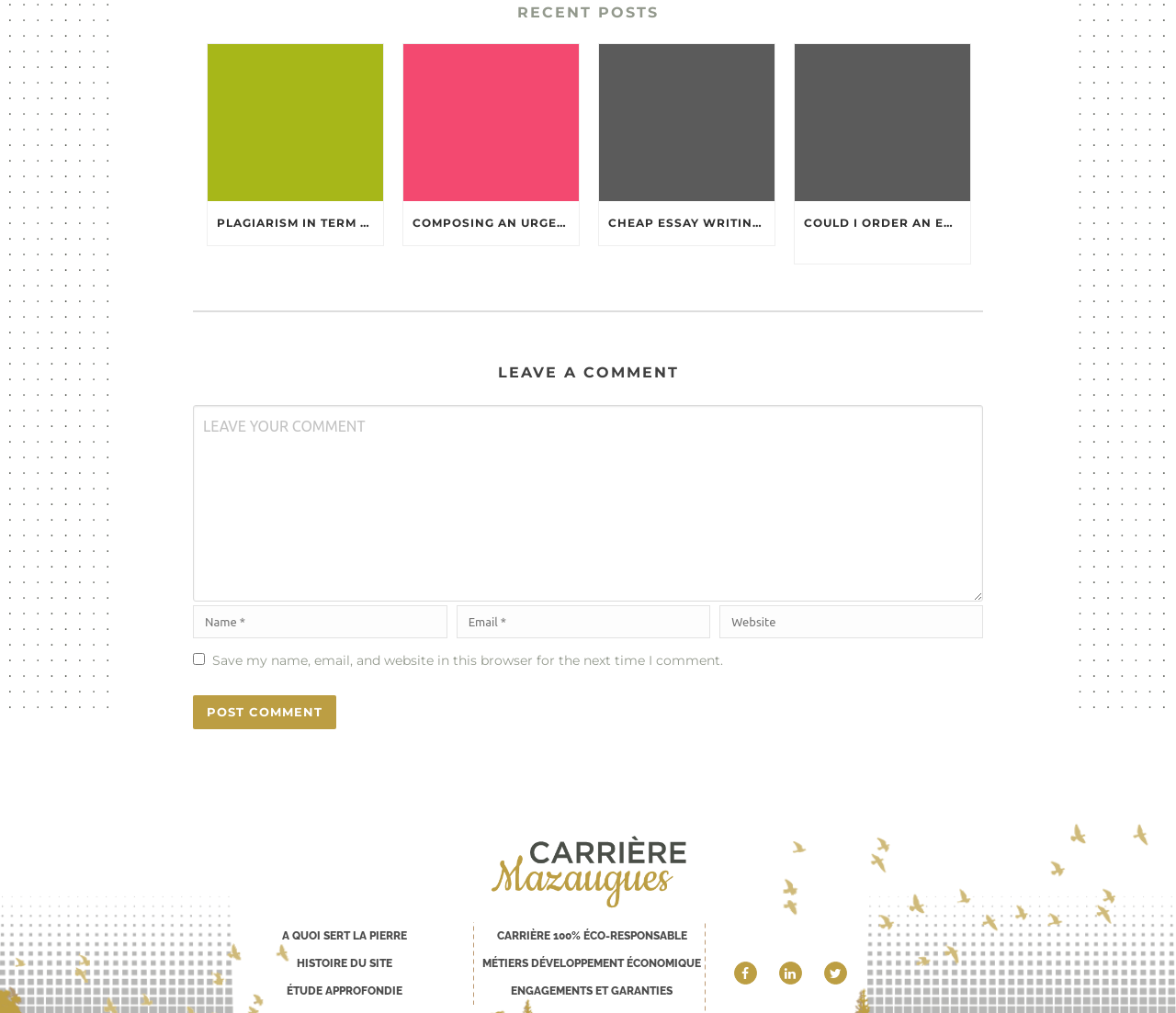Find the bounding box of the UI element described as: "A quoi sert la pierre". The bounding box coordinates should be given as four float values between 0 and 1, i.e., [left, top, right, bottom].

[0.236, 0.91, 0.35, 0.937]